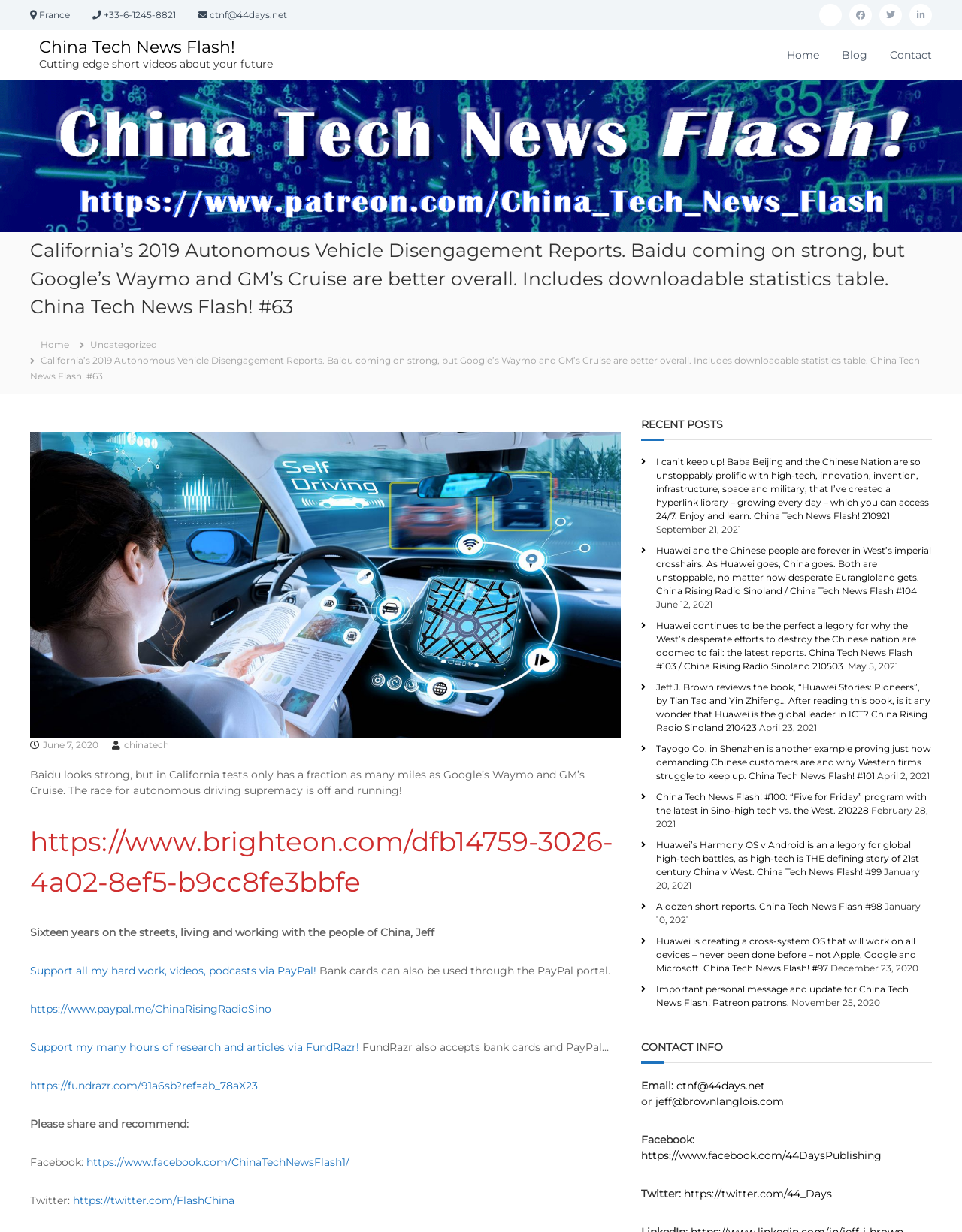Please find the bounding box for the UI component described as follows: "June 7, 2020March 12, 2021".

[0.045, 0.6, 0.102, 0.609]